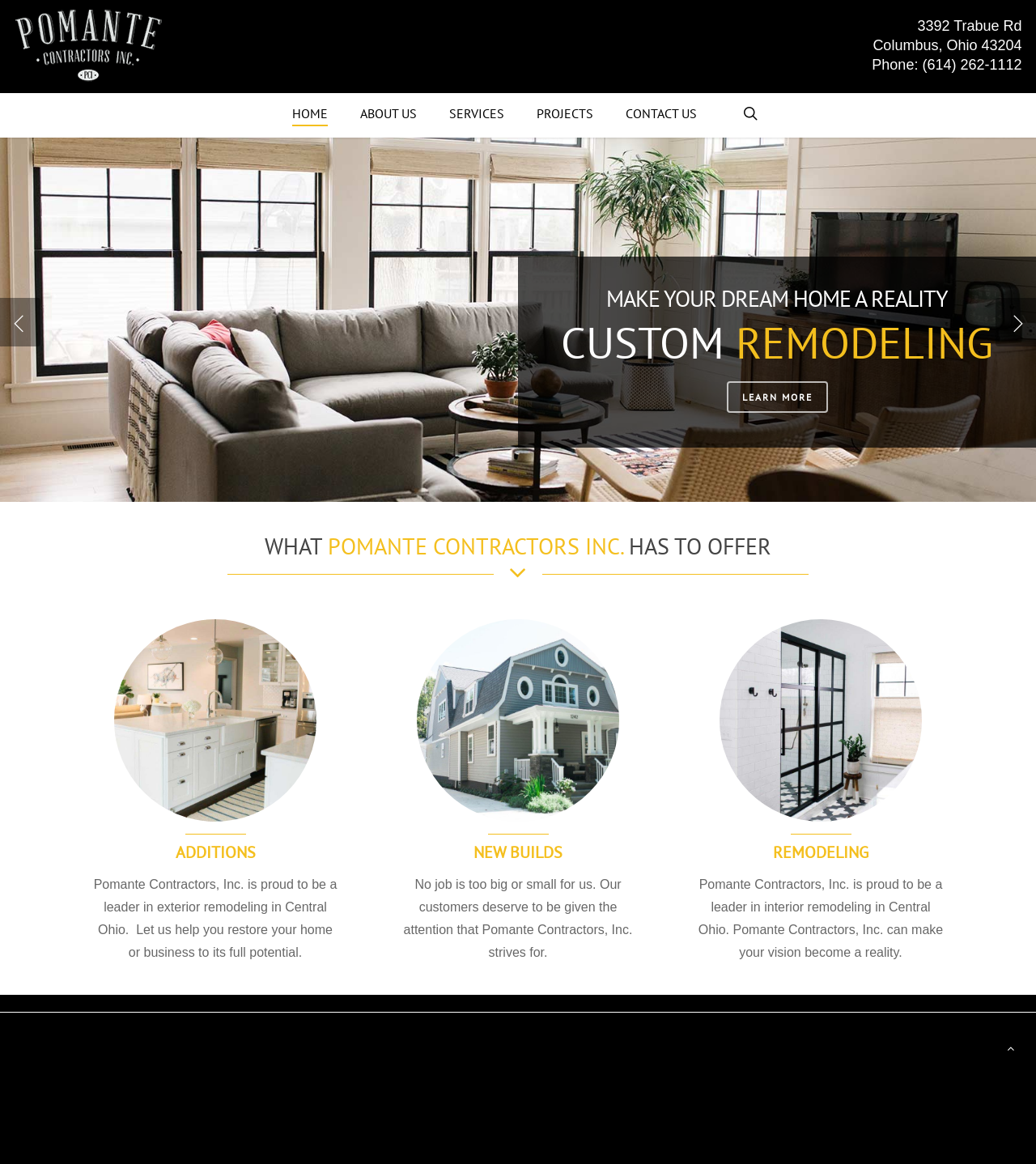Explain the webpage in detail, including its primary components.

The webpage is about Pomante Contractors, a custom remodeling, additions, new builds, and restoration company based in Columbus, Ohio. At the top right corner, the company's address, phone number, and a logo are displayed. Below the logo, there is a navigation menu with links to different sections of the website, including Home, About Us, Services, Projects, and Contact Us.

In the center of the page, a large heading reads "MAKE YOUR DREAM HOME A REALITY". Below this heading, there are three sections highlighting the company's services: Custom Remodeling, Additions, and New Builds. Each section has a heading, a brief description, and a link to learn more.

To the left of these sections, there are three images with links to specific services: Kitchen Home Remodeling, Pomante Shipps, and Bathroom Remodeling. Above these images, there is a heading that reads "WHAT POMANTE CONTRACTORS INC. HAS TO OFFER".

At the bottom of the page, there is a section with a heading that reads "REMODELING" and a brief description of the company's remodeling services.